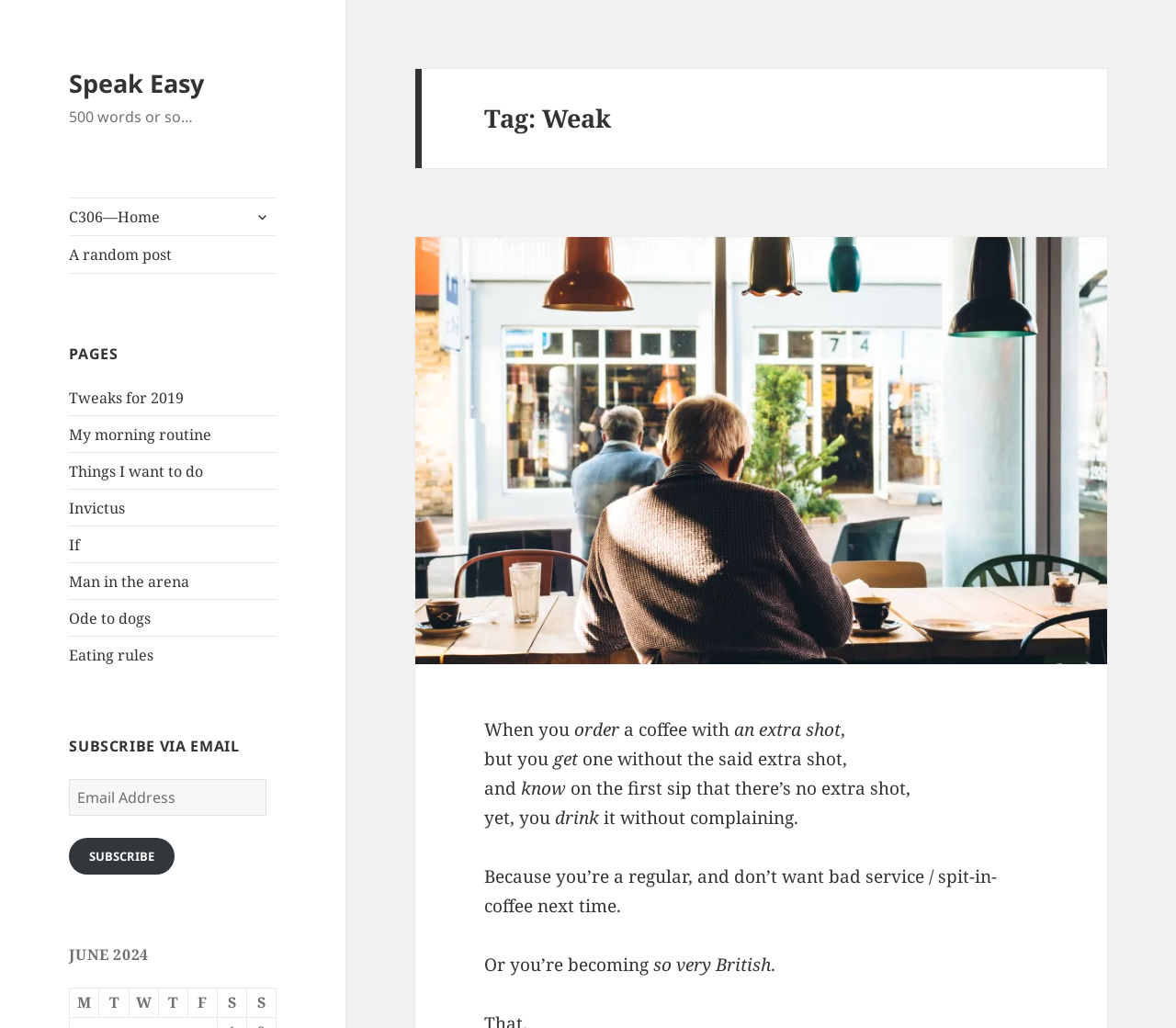Use a single word or phrase to answer the question: 
What is the last sentence of the main text?

Or you’re becoming so very British